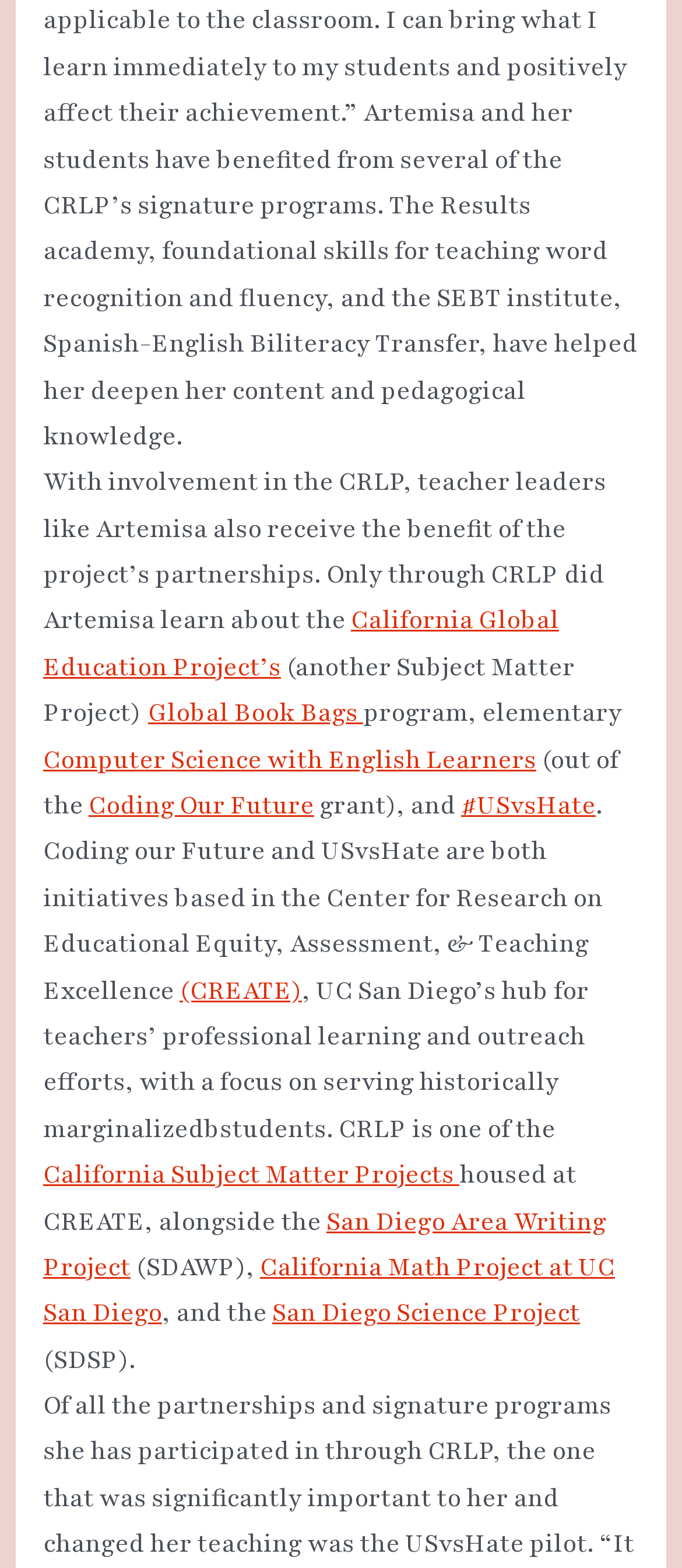What is the focus of the Center for Research on Educational Equity, Assessment, & Teaching Excellence?
Could you answer the question in a detailed manner, providing as much information as possible?

According to the text, the Center for Research on Educational Equity, Assessment, & Teaching Excellence (CREATE) has a focus on serving historically marginalized students, and it is the hub for teachers’ professional learning and outreach efforts.